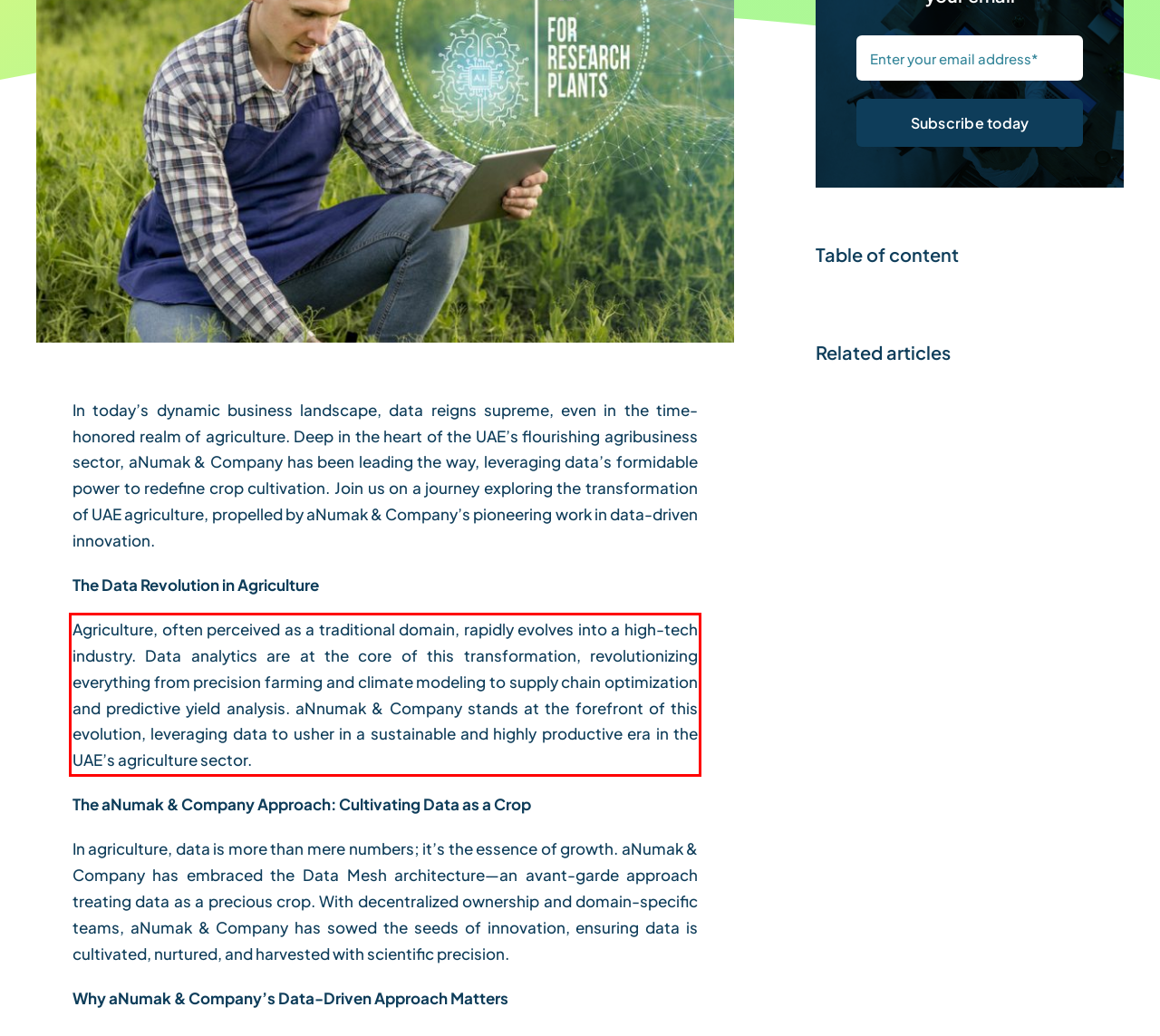Examine the screenshot of the webpage, locate the red bounding box, and perform OCR to extract the text contained within it.

Agriculture, often perceived as a traditional domain, rapidly evolves into a high-tech industry. Data analytics are at the core of this transformation, revolutionizing everything from precision farming and climate modeling to supply chain optimization and predictive yield analysis. aNnumak & Company stands at the forefront of this evolution, leveraging data to usher in a sustainable and highly productive era in the UAE’s agriculture sector.